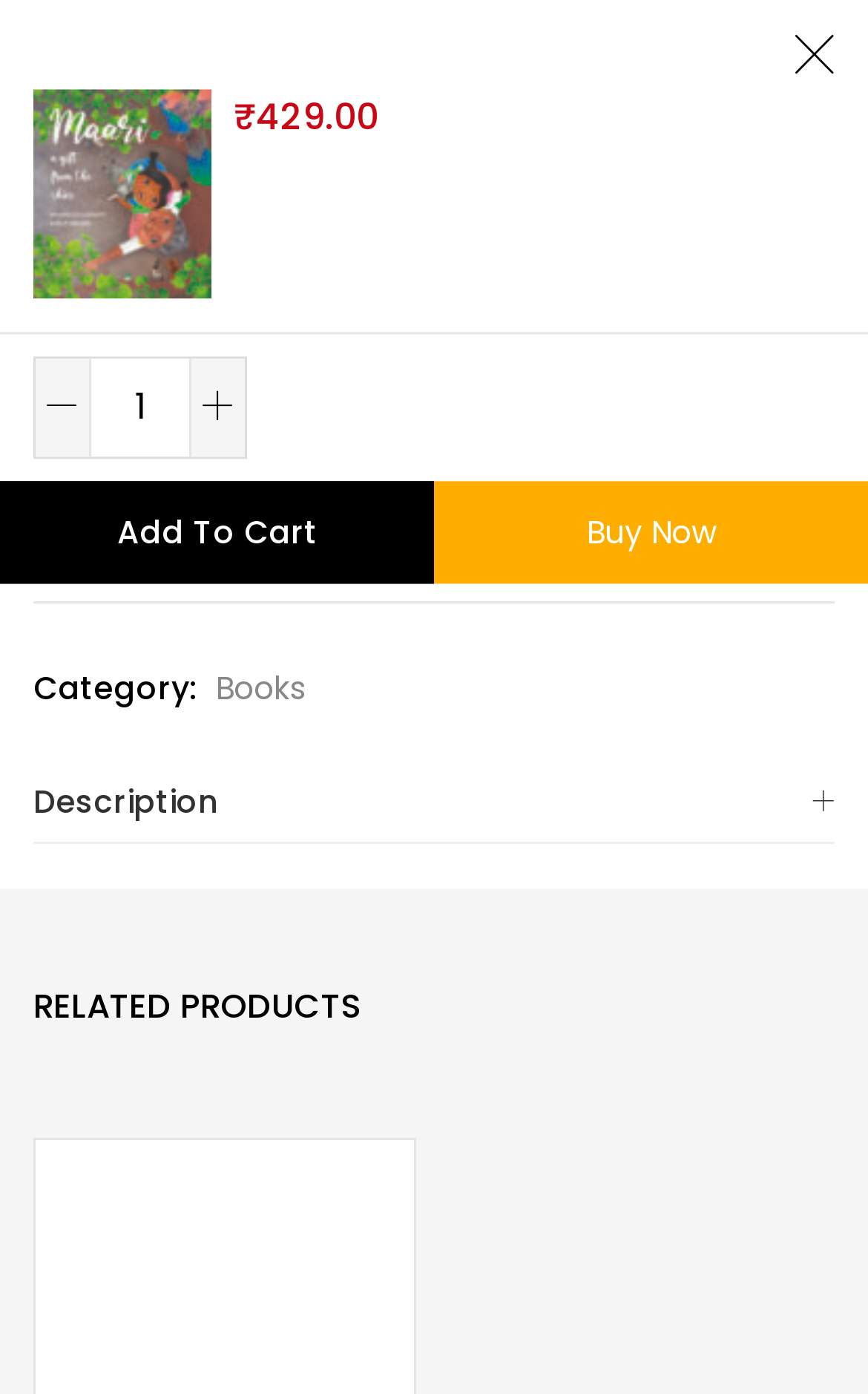Can you find the bounding box coordinates of the area I should click to execute the following instruction: "View related products"?

[0.041, 0.936, 0.477, 0.968]